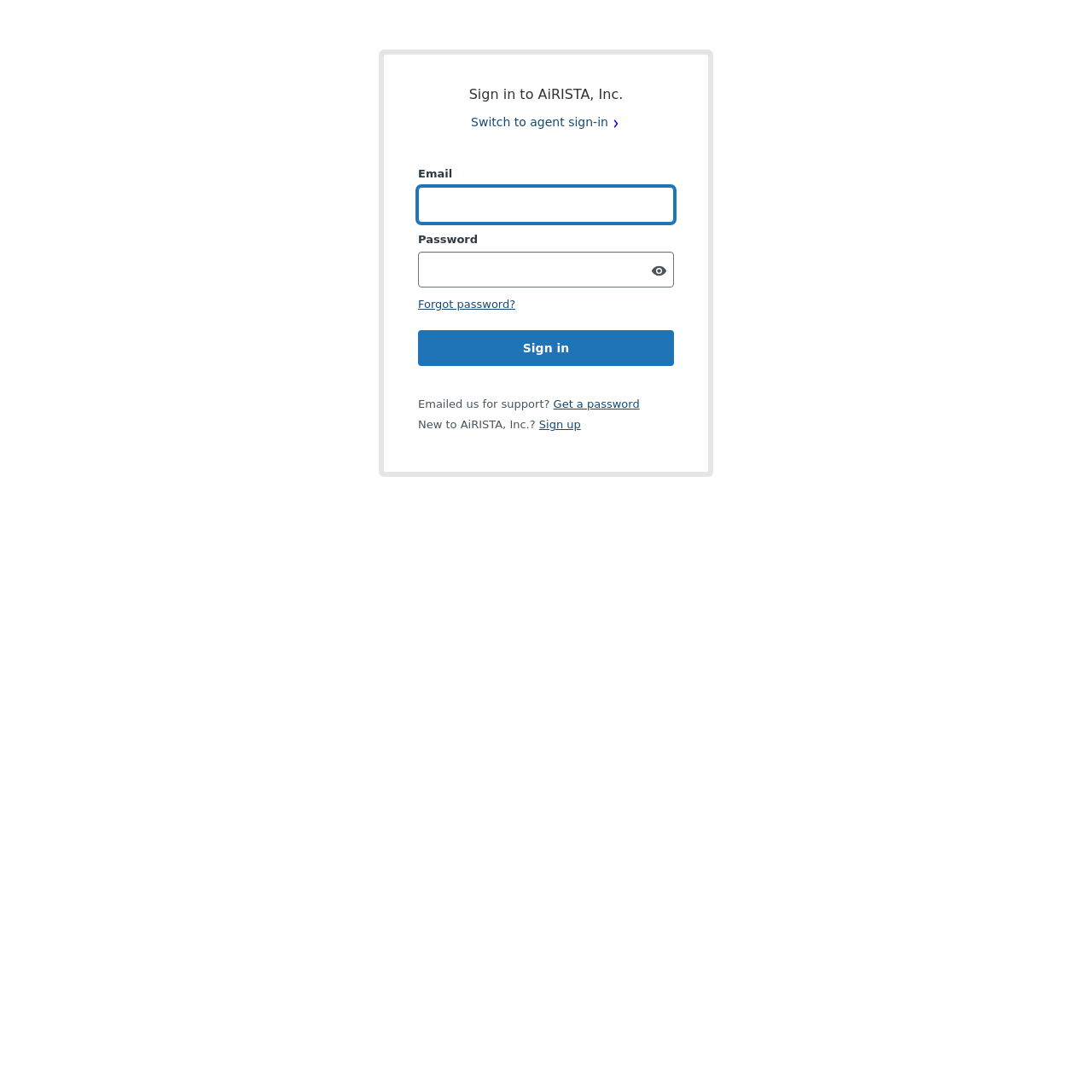Summarize the contents and layout of the webpage in detail.

The webpage is a sign-in page for AiRISTA, Inc. At the top, there is a heading that reads "Sign in to AiRISTA, Inc." followed by a link to switch to agent sign-in. Below the heading, there are two input fields for email and password, with corresponding labels "Email" and "Password". The email input field is currently focused. 

To the right of the password input field, there is a switch to show the password. Below the password input field, there is a link to reset the password if forgotten. 

Further down, there is a button to sign in. Below the sign-in button, there are two sections of text. The first section informs users who have emailed for support, with a link to get a password. The second section is for new users, with a link to sign up.